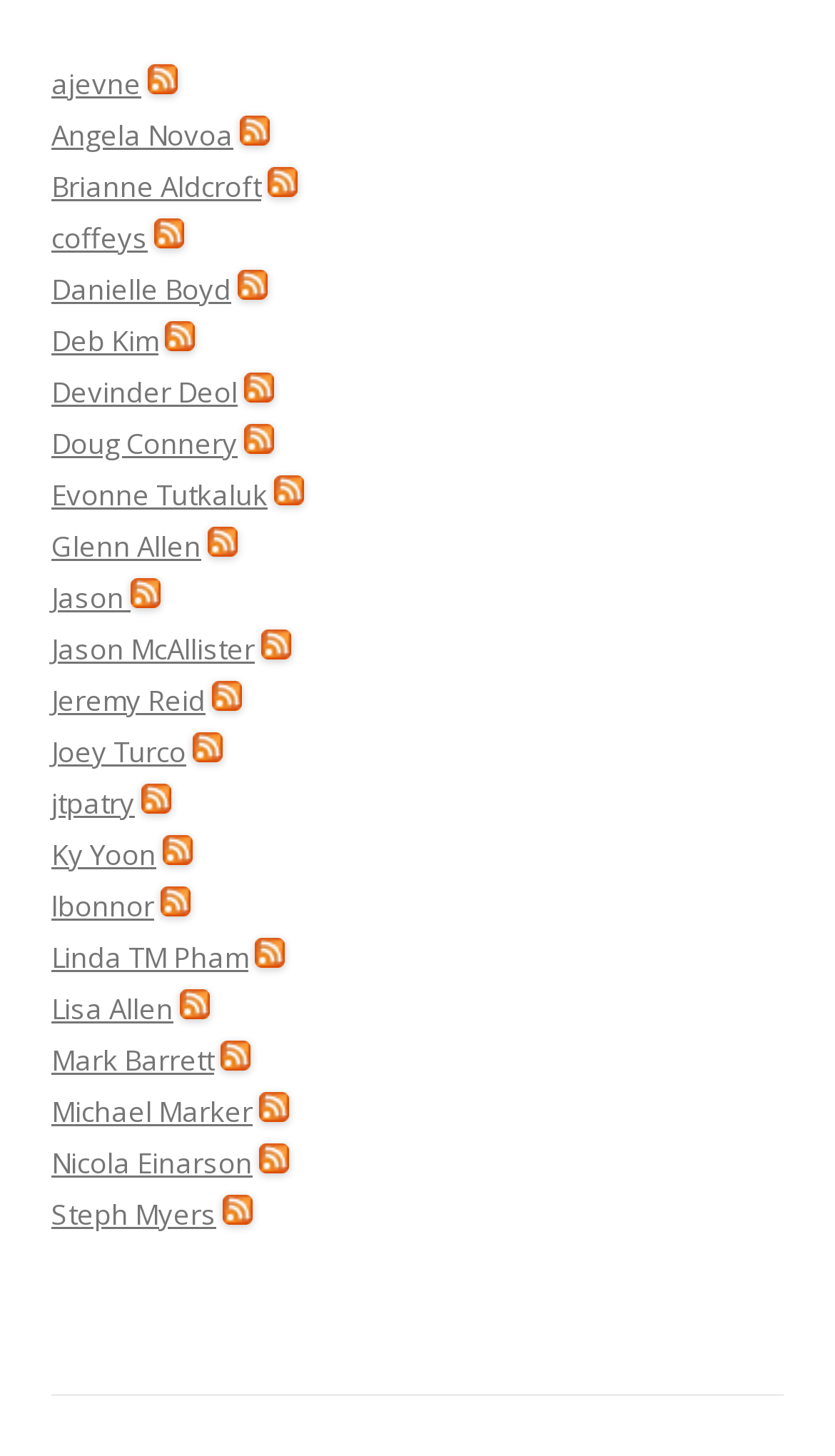Locate the UI element described by lbonnor and provide its bounding box coordinates. Use the format (top-left x, top-left y, bottom-right x, bottom-right y) with all values as floating point numbers between 0 and 1.

[0.062, 0.609, 0.185, 0.636]